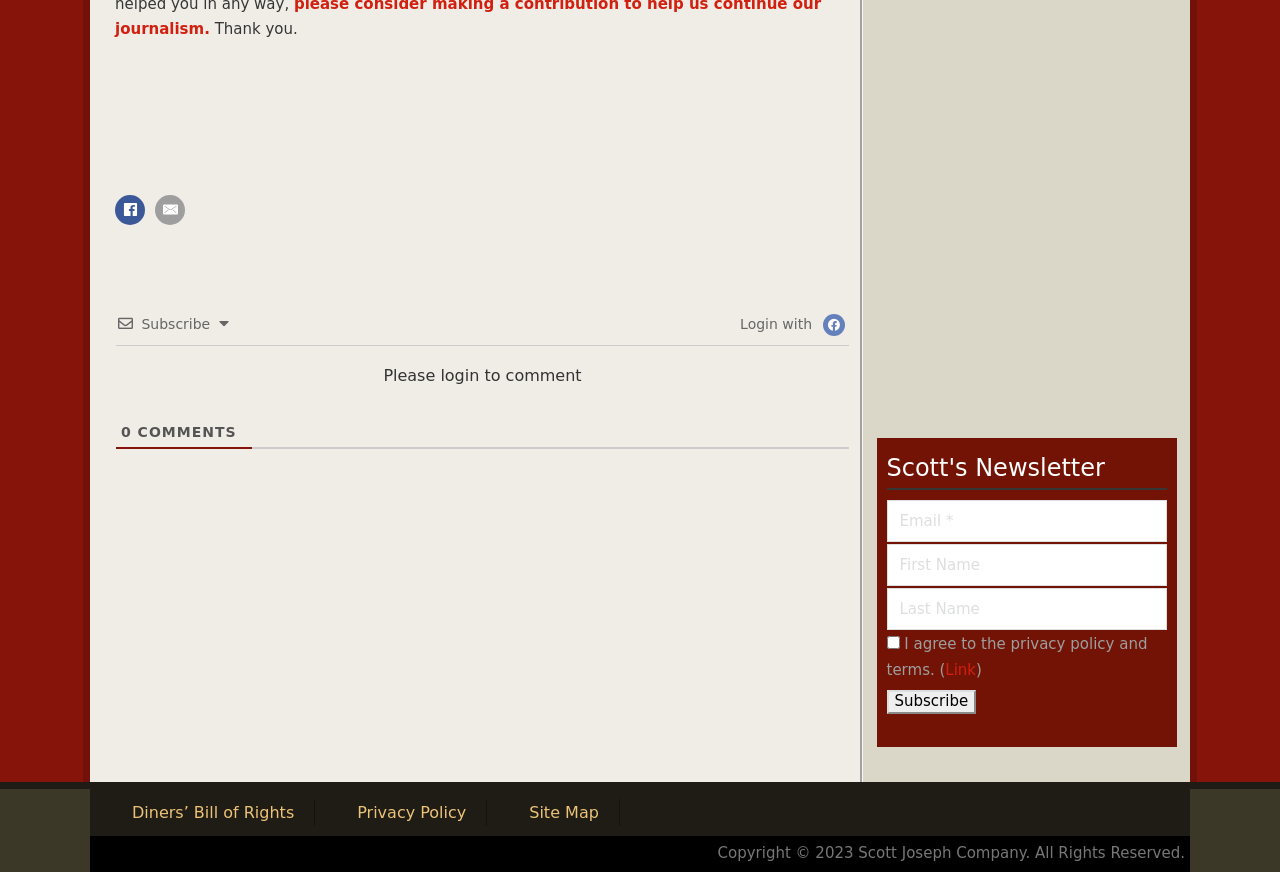Using the element description Diners’ Bill of Rights, predict the bounding box coordinates for the UI element. Provide the coordinates in (top-left x, top-left y, bottom-right x, bottom-right y) format with values ranging from 0 to 1.

[0.094, 0.916, 0.246, 0.947]